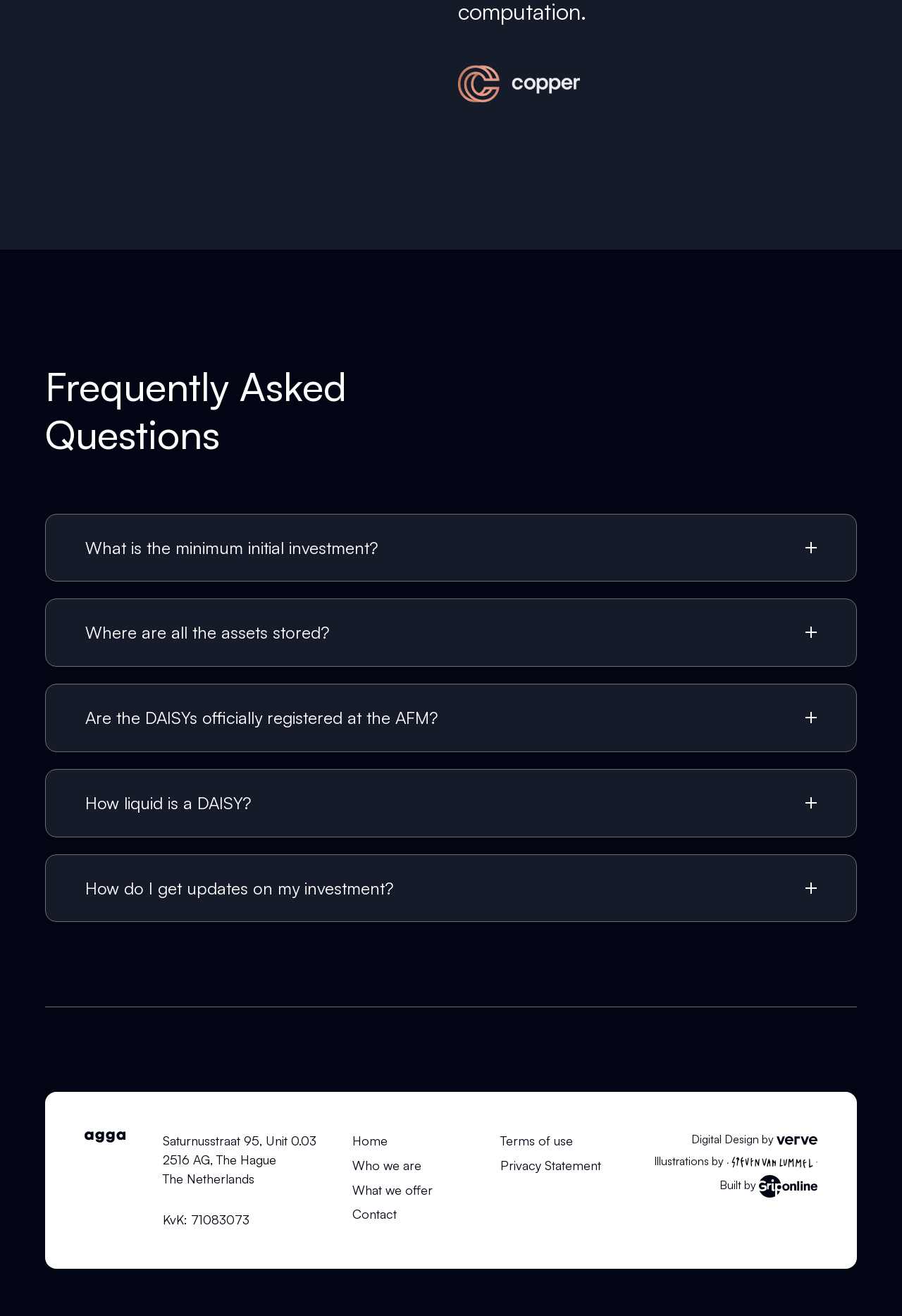Please determine the bounding box coordinates of the element's region to click in order to carry out the following instruction: "Click on 'Home'". The coordinates should be four float numbers between 0 and 1, i.e., [left, top, right, bottom].

[0.391, 0.861, 0.43, 0.873]